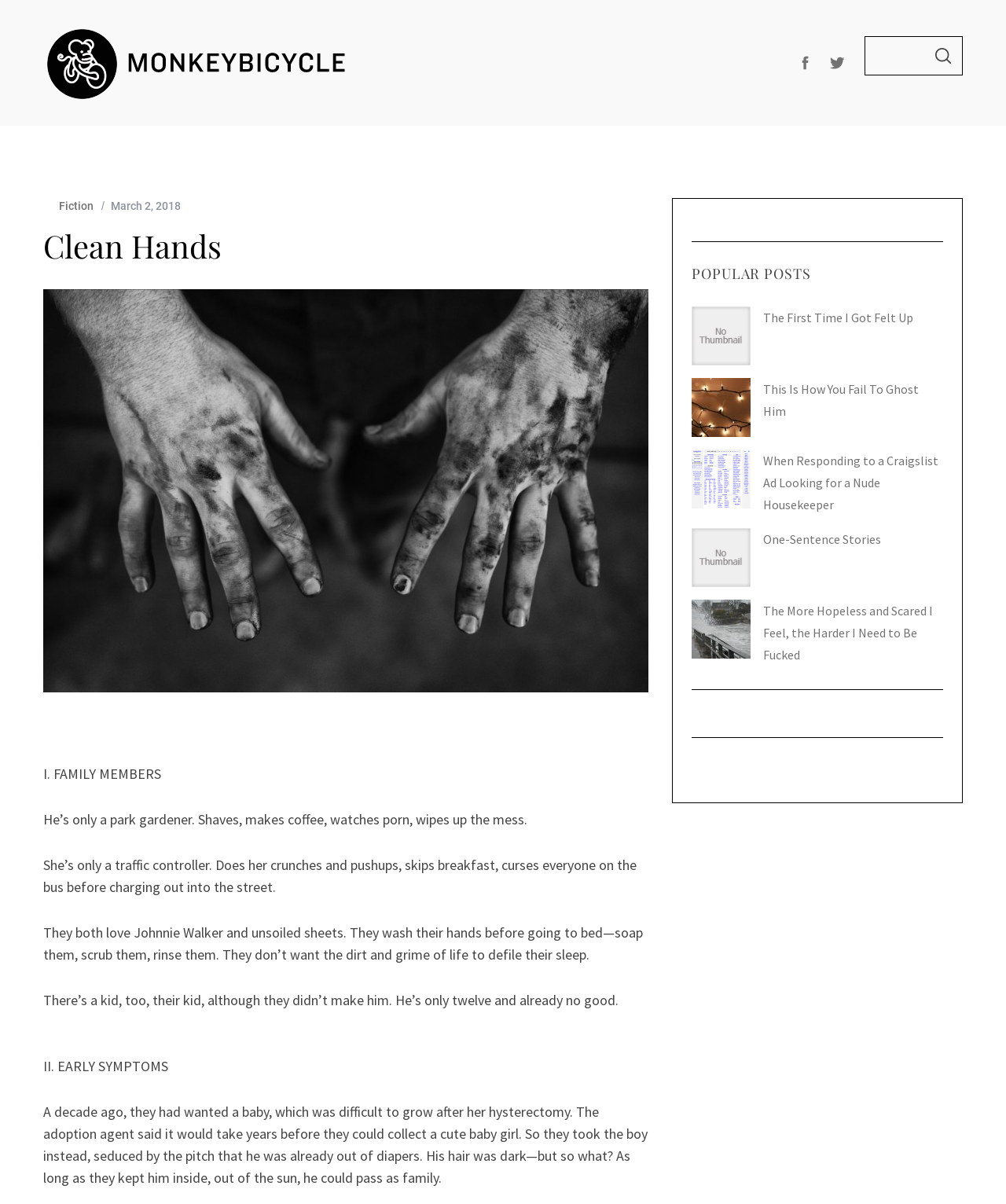What is the name of the author?
From the screenshot, provide a brief answer in one word or phrase.

Claire Polders